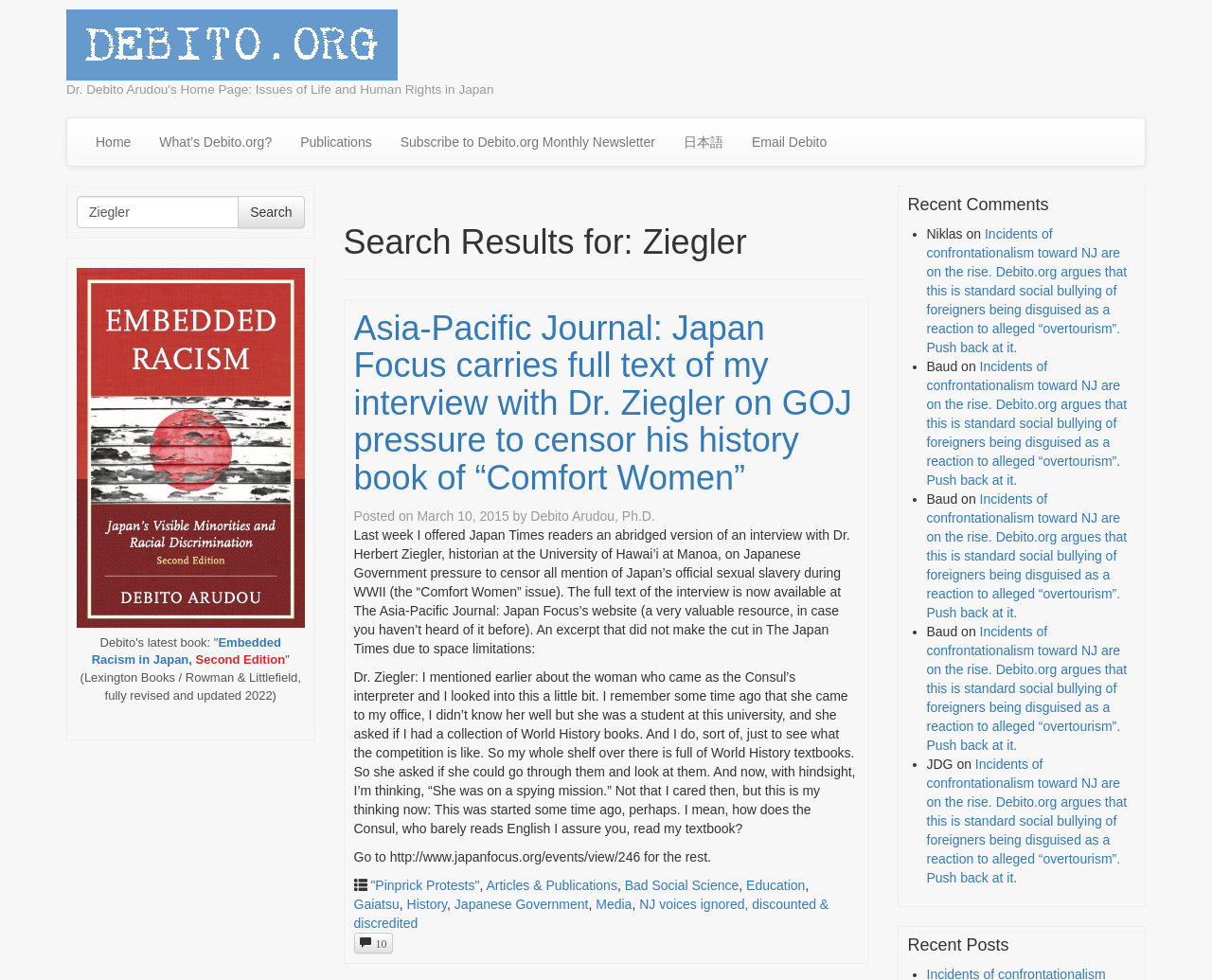Give a detailed account of the webpage's layout and content.

The webpage is a search results page for the term "Ziegler" on the debito.org website. At the top, there is a heading with the website's name, "debito.org", and a link to skip to the content. Below this, there is a navigation menu with links to various sections of the website, including "Home", "What's Debito.org?", "Publications", and more.

On the left side of the page, there is a search box with a button to search for the term "Ziegler". Above the search box, there is a figure with an image and a caption describing Debito's latest book, "Embedded Racism in Japan, Second Edition".

The main content of the page is a list of search results, with a heading that reads "Search Results for: Ziegler". The first result is an article with a heading that describes an interview with Dr. Herbert Ziegler on Japanese Government pressure to censor his history book about "Comfort Women". The article includes a long excerpt from the interview, as well as links to related topics.

Below the article, there is a footer section with links to various categories, including "Pinprick Protests", "Articles & Publications", "Bad Social Science", and more.

On the right side of the page, there is a section with recent comments, with links to the comments and the names of the commenters. There is also a section with recent posts, with links to the posts and their titles.

Overall, the webpage is a search results page with a focus on articles and publications related to the search term "Ziegler", as well as links to other relevant sections of the website.